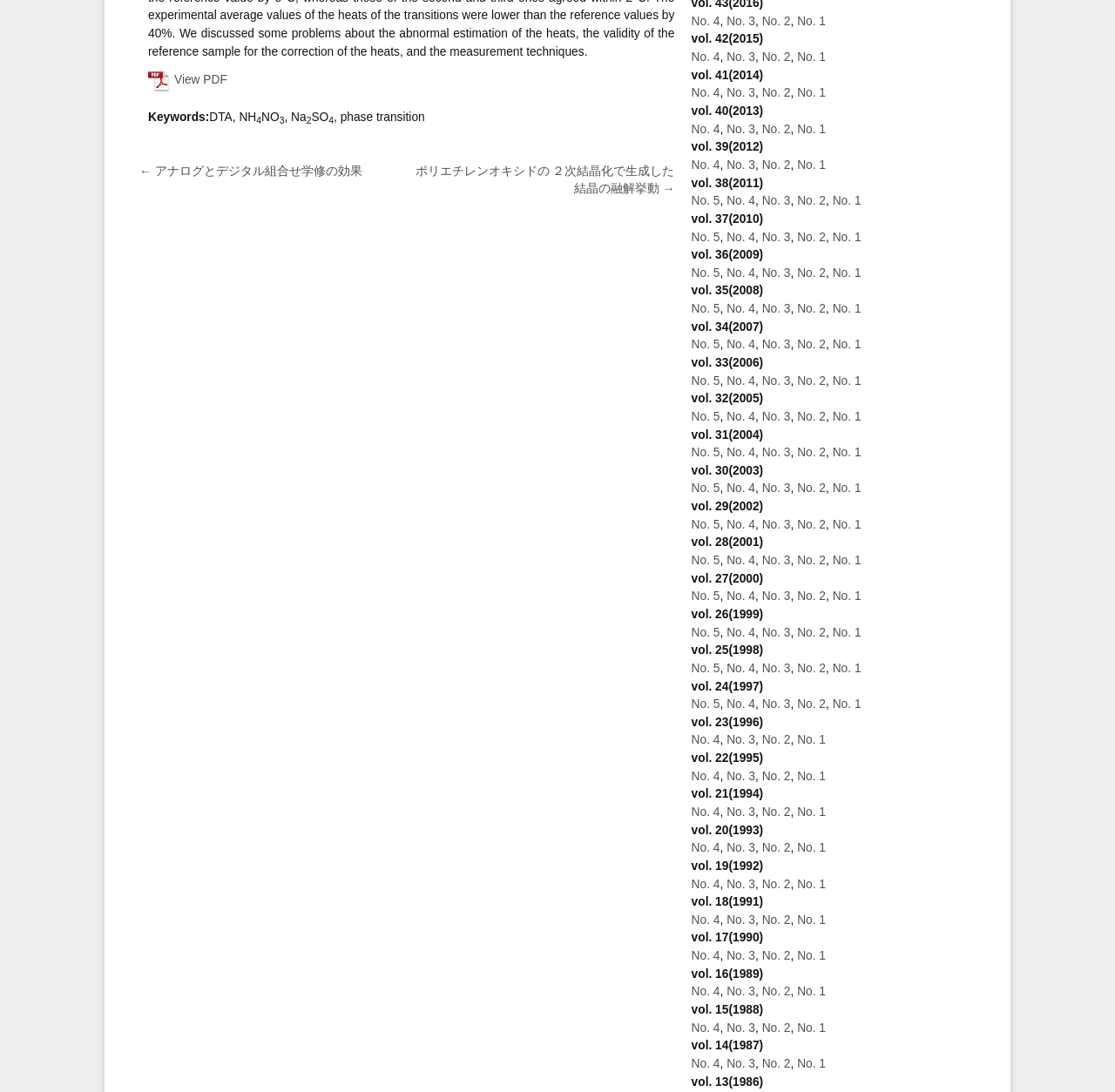Please find the bounding box coordinates in the format (top-left x, top-left y, bottom-right x, bottom-right y) for the given element description. Ensure the coordinates are floating point numbers between 0 and 1. Description: No. 2

[0.715, 0.343, 0.741, 0.355]